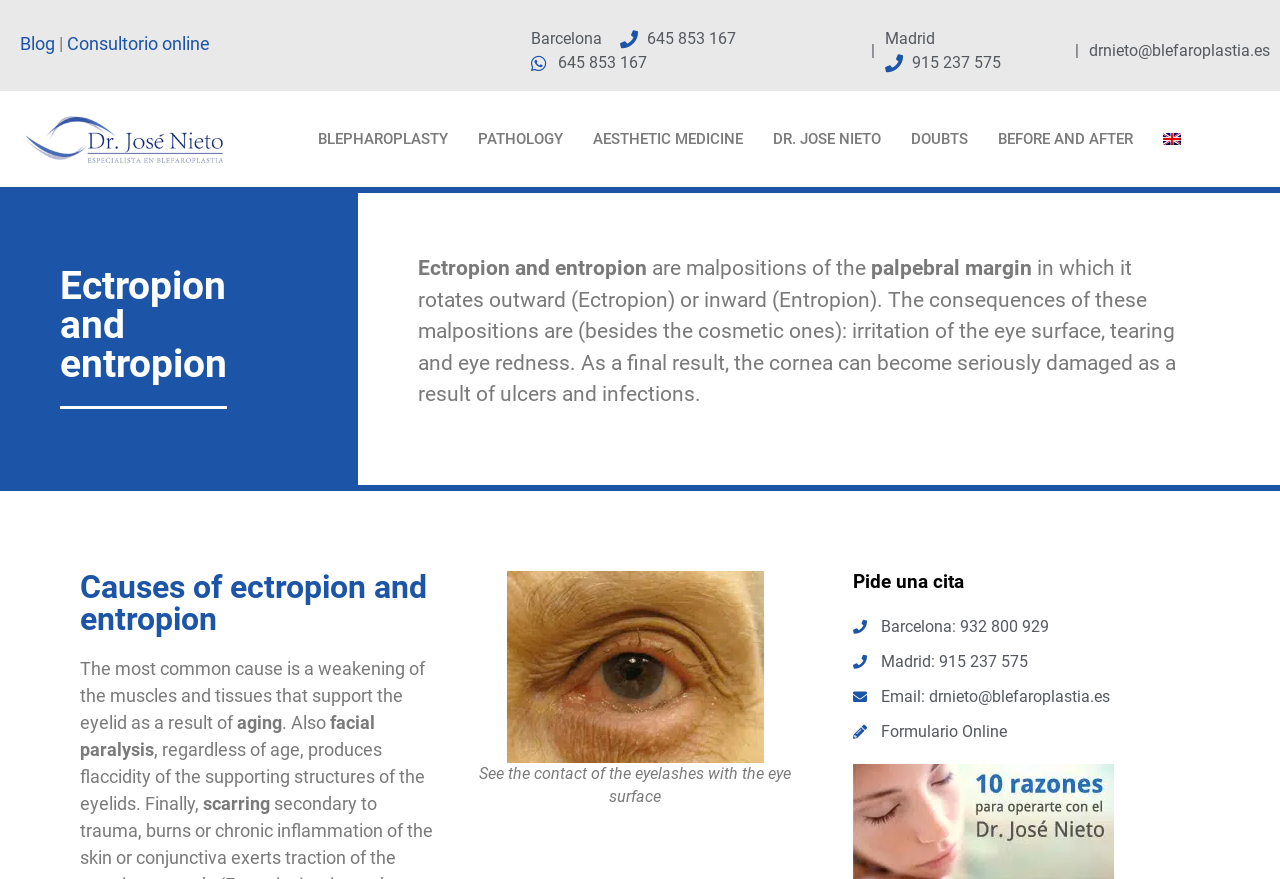Show the bounding box coordinates for the element that needs to be clicked to execute the following instruction: "Learn about circular farm plastics economy project". Provide the coordinates in the form of four float numbers between 0 and 1, i.e., [left, top, right, bottom].

None